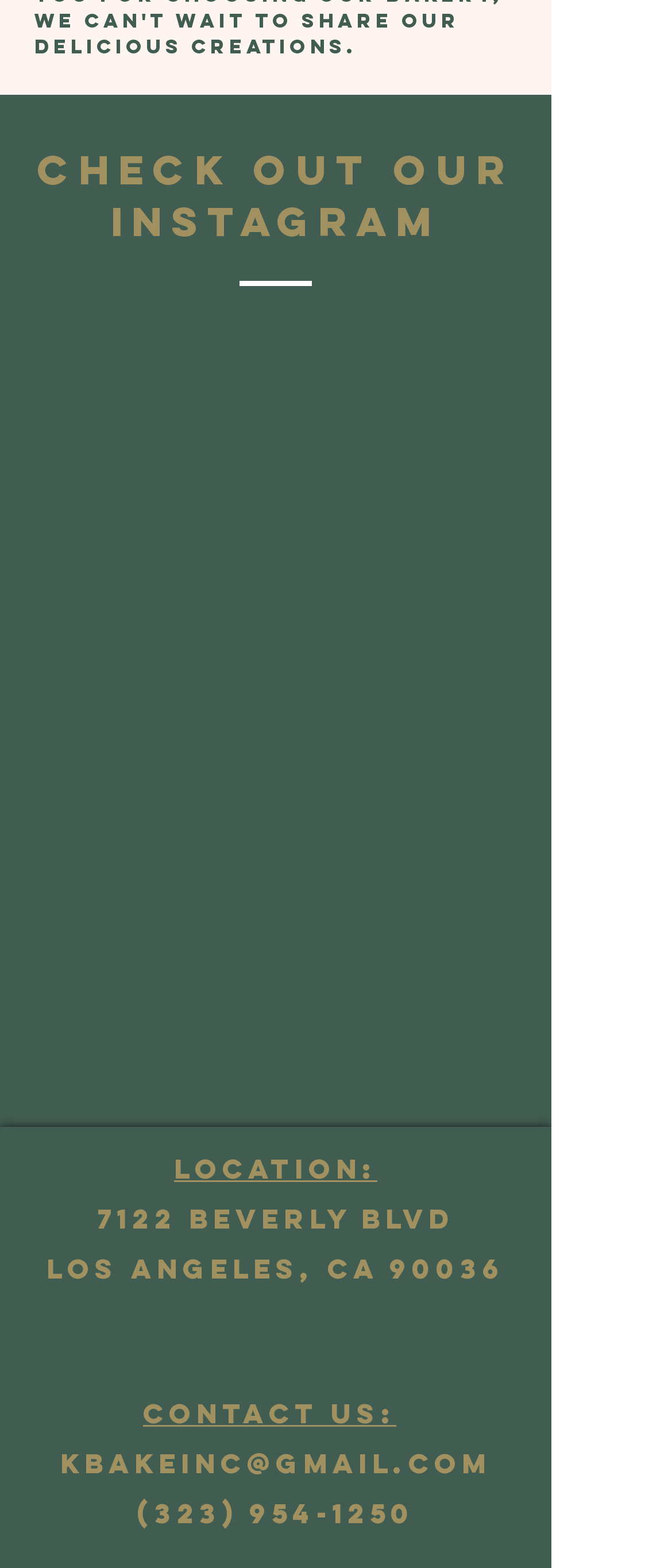Please determine the bounding box coordinates for the UI element described here. Use the format (top-left x, top-left y, bottom-right x, bottom-right y) with values bounded between 0 and 1: aria-label="Yelp"

[0.367, 0.836, 0.456, 0.875]